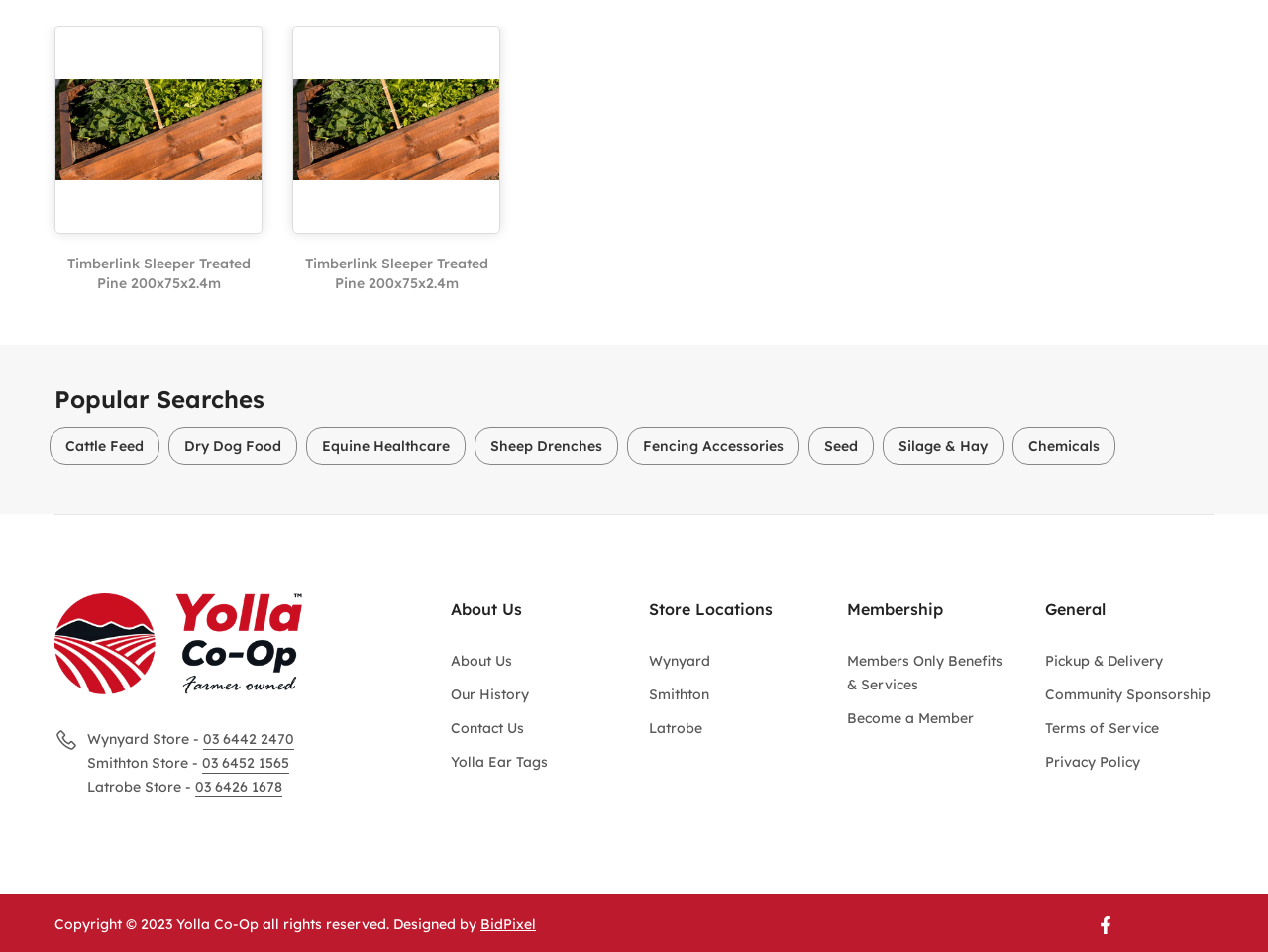What is the copyright year mentioned at the bottom?
Based on the image, provide a one-word or brief-phrase response.

2023